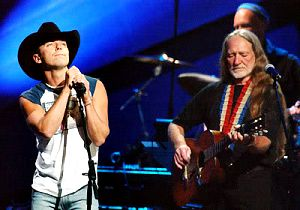What is the theme of the song 'Coconut Tree'? Please answer the question using a single word or phrase based on the image.

Simplicity and enjoying life